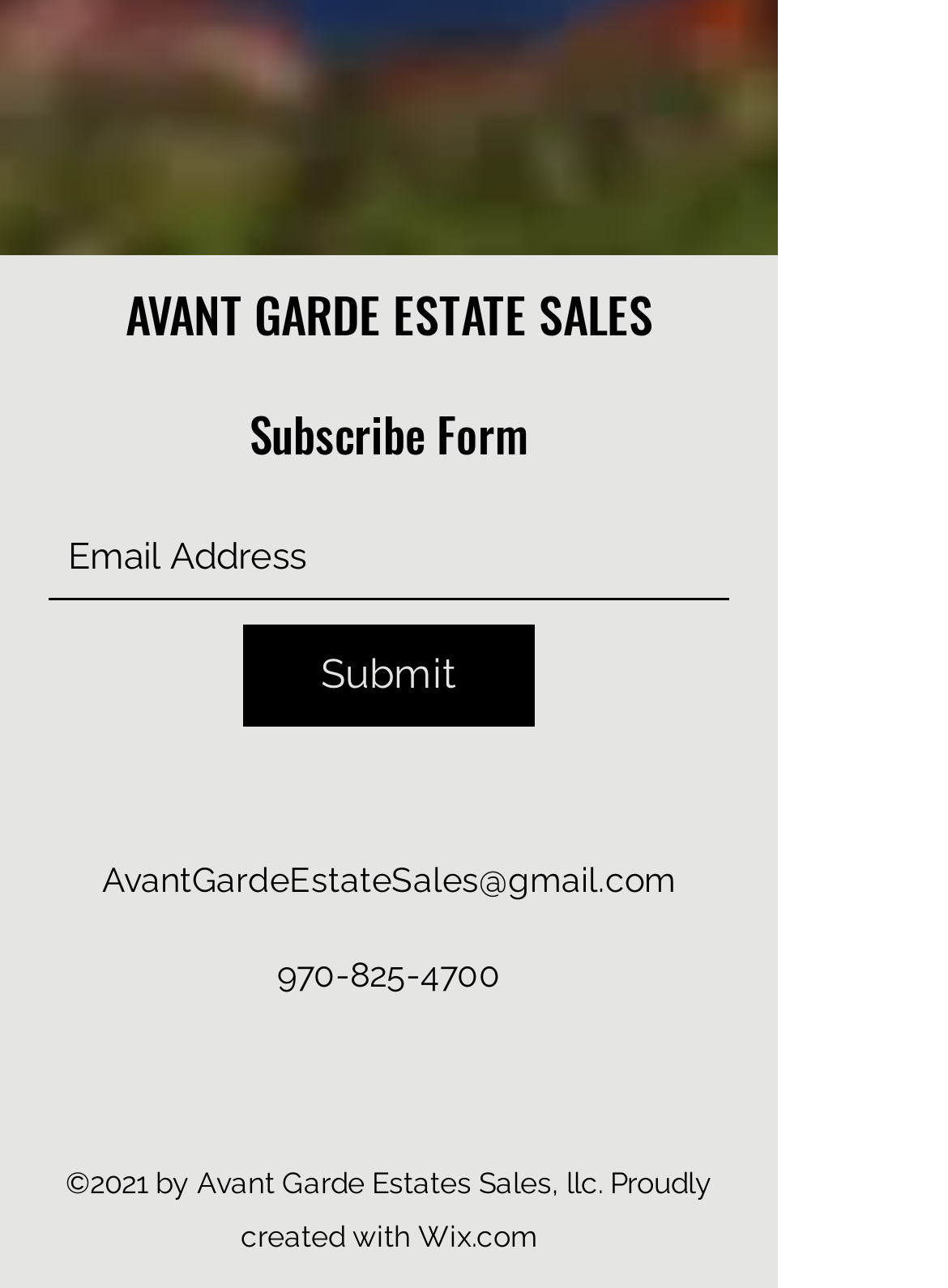Answer the following query with a single word or phrase:
What is the purpose of the form?

Subscribe